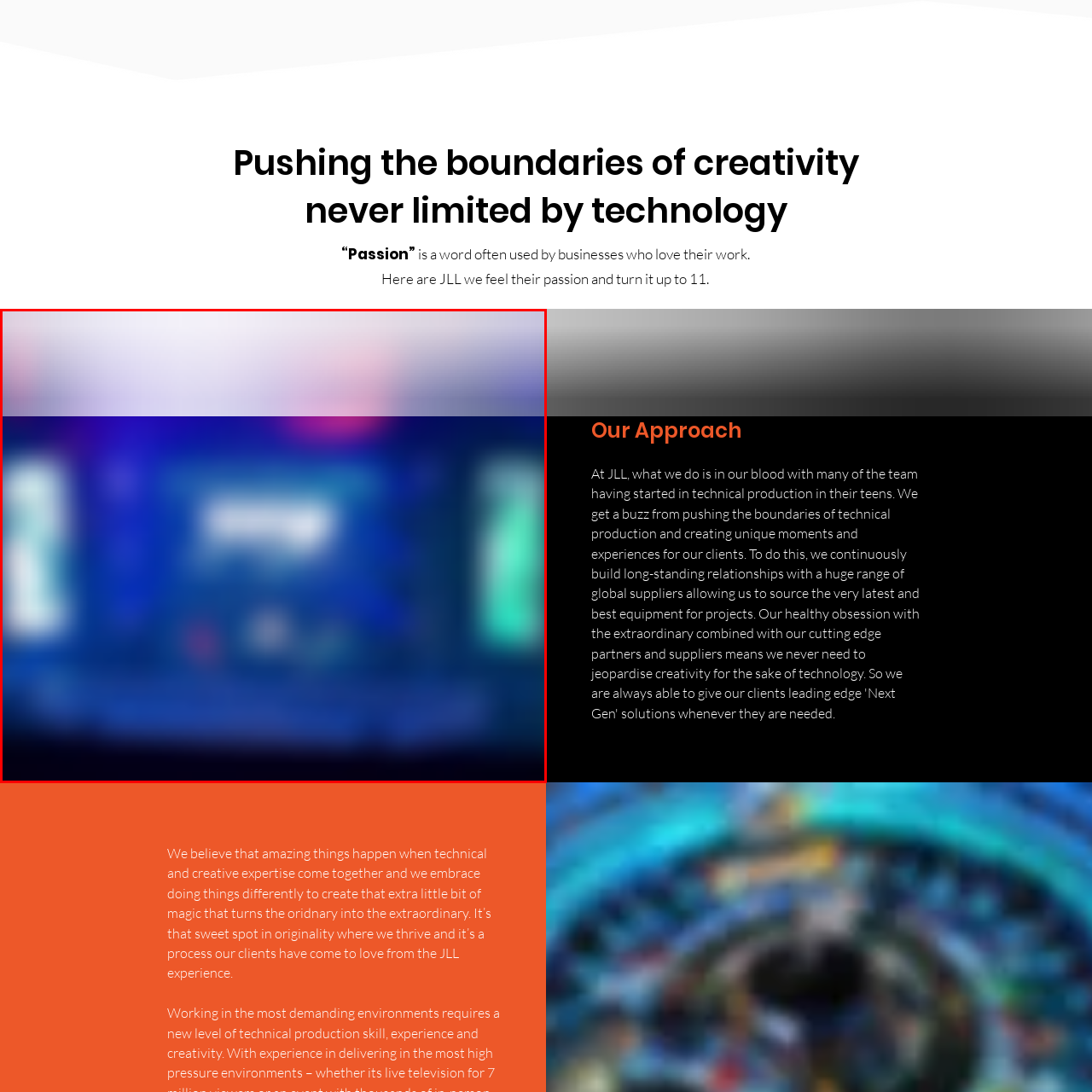What is the dominant color of the stage's backdrop?  
Analyze the image surrounded by the red box and deliver a detailed answer based on the visual elements depicted in the image.

According to the caption, the stage's backdrop is awash in deep blue hues, indicating that deep blue is the primary color of the backdrop.